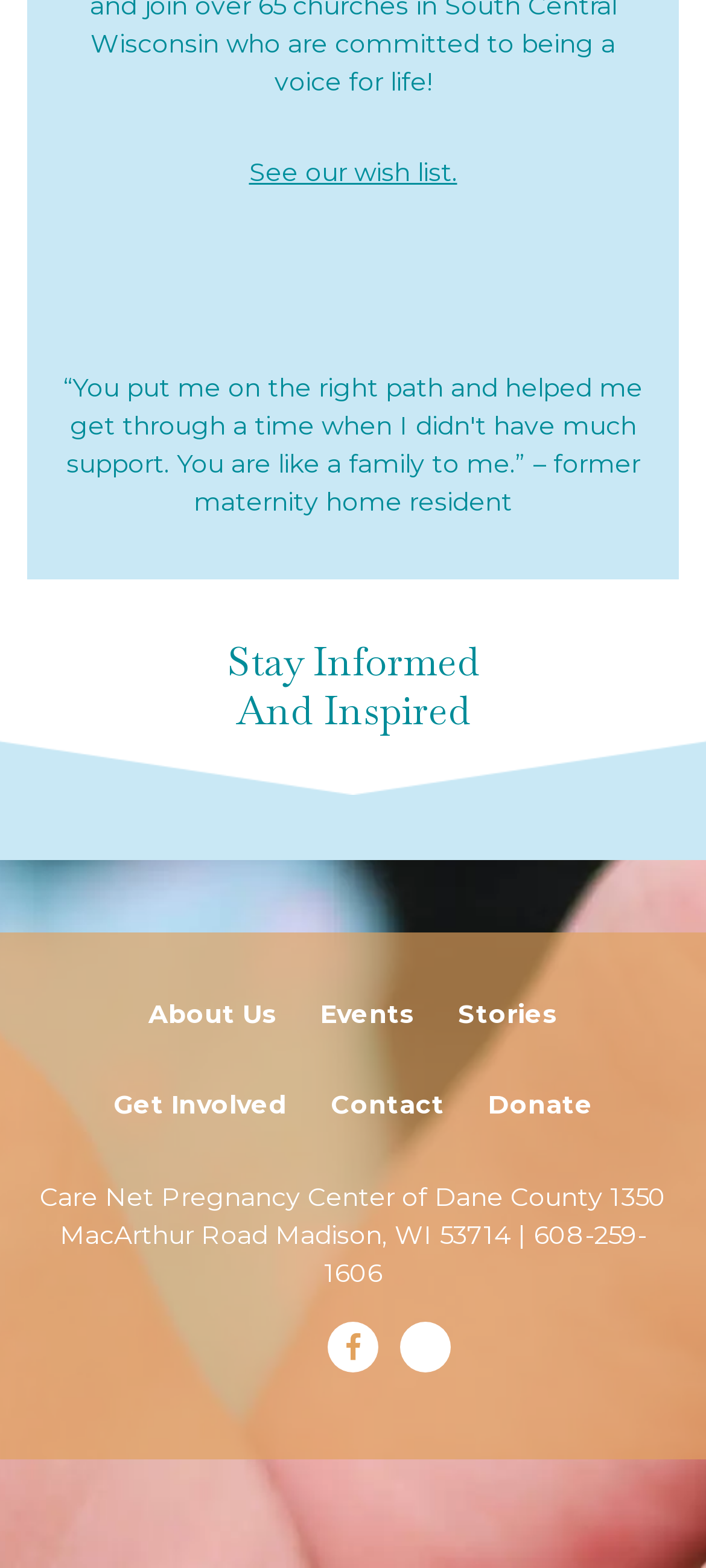Provide the bounding box coordinates of the area you need to click to execute the following instruction: "Read 'Stay Informed And Inspired'".

[0.0, 0.369, 1.0, 0.507]